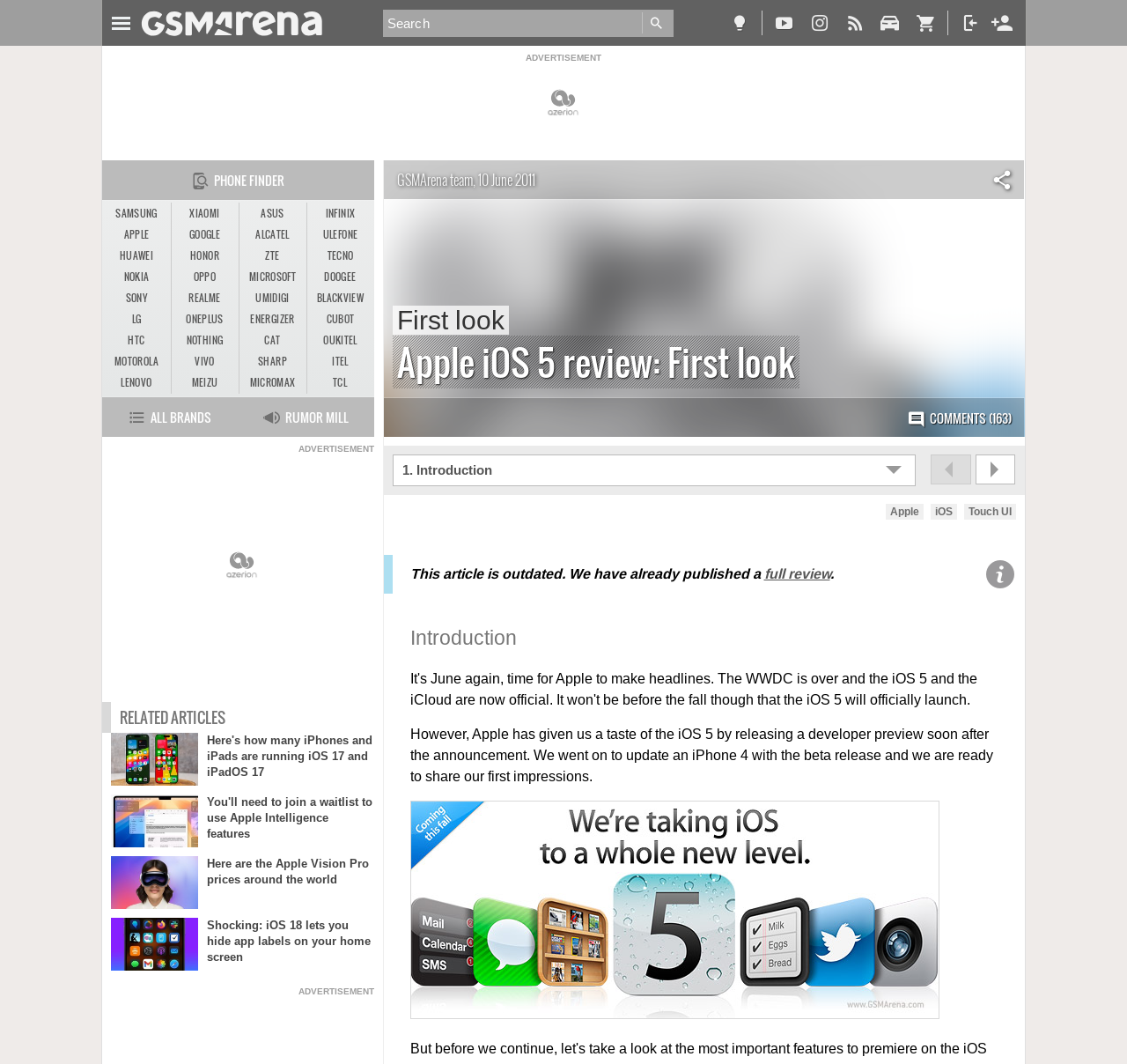Present a detailed account of what is displayed on the webpage.

This webpage is a review of Apple's iOS 5, with a focus on the author's first impressions. At the top of the page, there is a navigation menu with a toggle button and a search bar. Below this, there are several links to other sections of the website, including a "Tip Us" section, a "Log In" section, and a "Sign Up" section.

The main content of the page is divided into sections, with headings such as "Introduction" and "First Look". The introduction section provides an overview of the iOS 5 release and the author's experience with the developer preview. There is also a notice stating that the article is outdated and that a full review is available.

The page features several links to other articles and brands, including Samsung, Huawei, and Google. These links are organized into two columns, with the brands listed in alphabetical order.

There is a large image on the page, which appears to be a screenshot of the iOS 5 interface. Below the image, there are several links to related articles, including news about iOS 17 and iPadOS 17, Apple Intelligence features, and Apple Vision Pro prices.

Throughout the page, there are several advertisements and calls to action, including a "Comments" section with 163 comments. The page also features a "Previous page" and "Next page" navigation system, allowing users to move through the review.